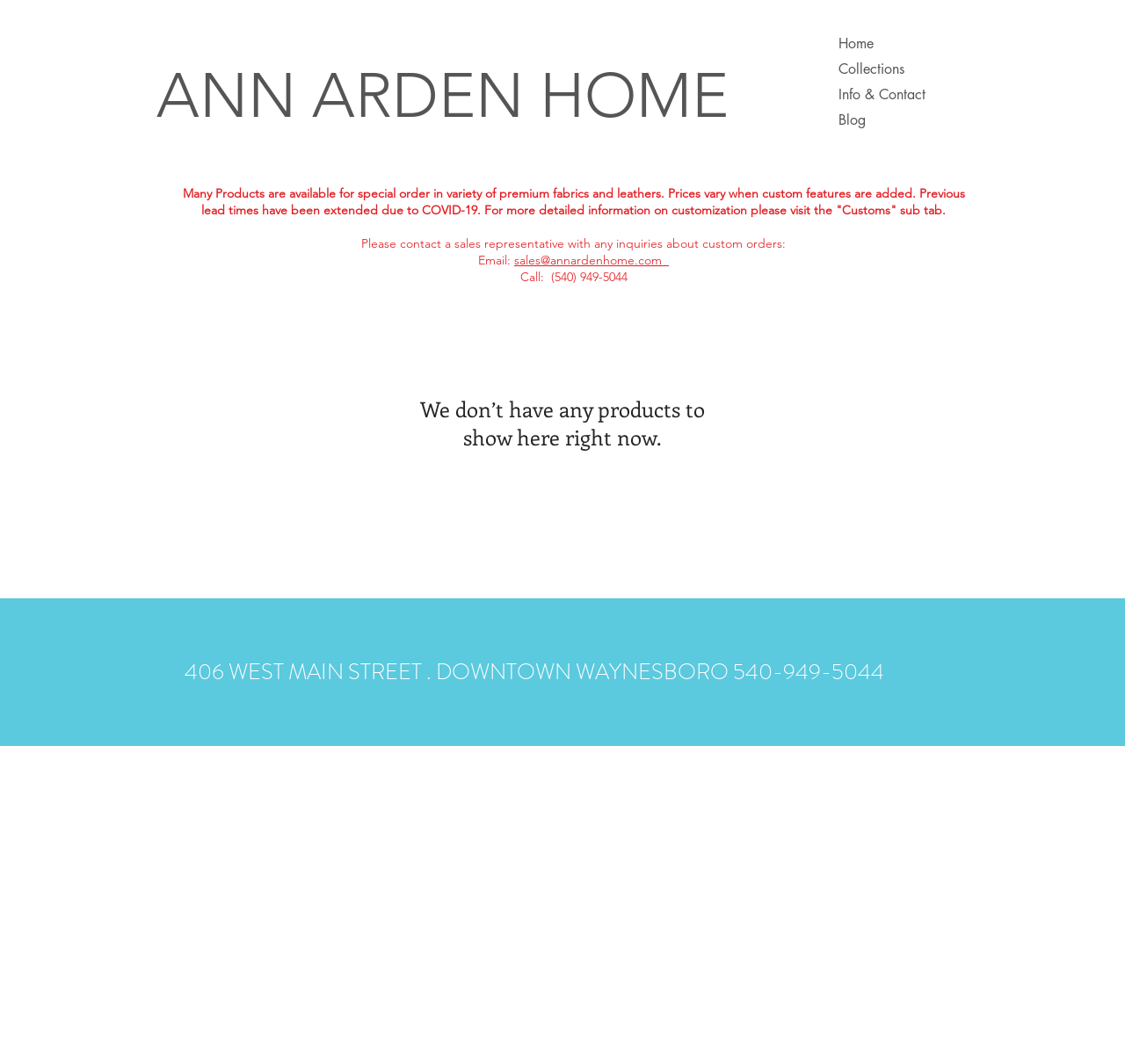Calculate the bounding box coordinates of the UI element given the description: "Collections".

[0.745, 0.053, 0.862, 0.077]